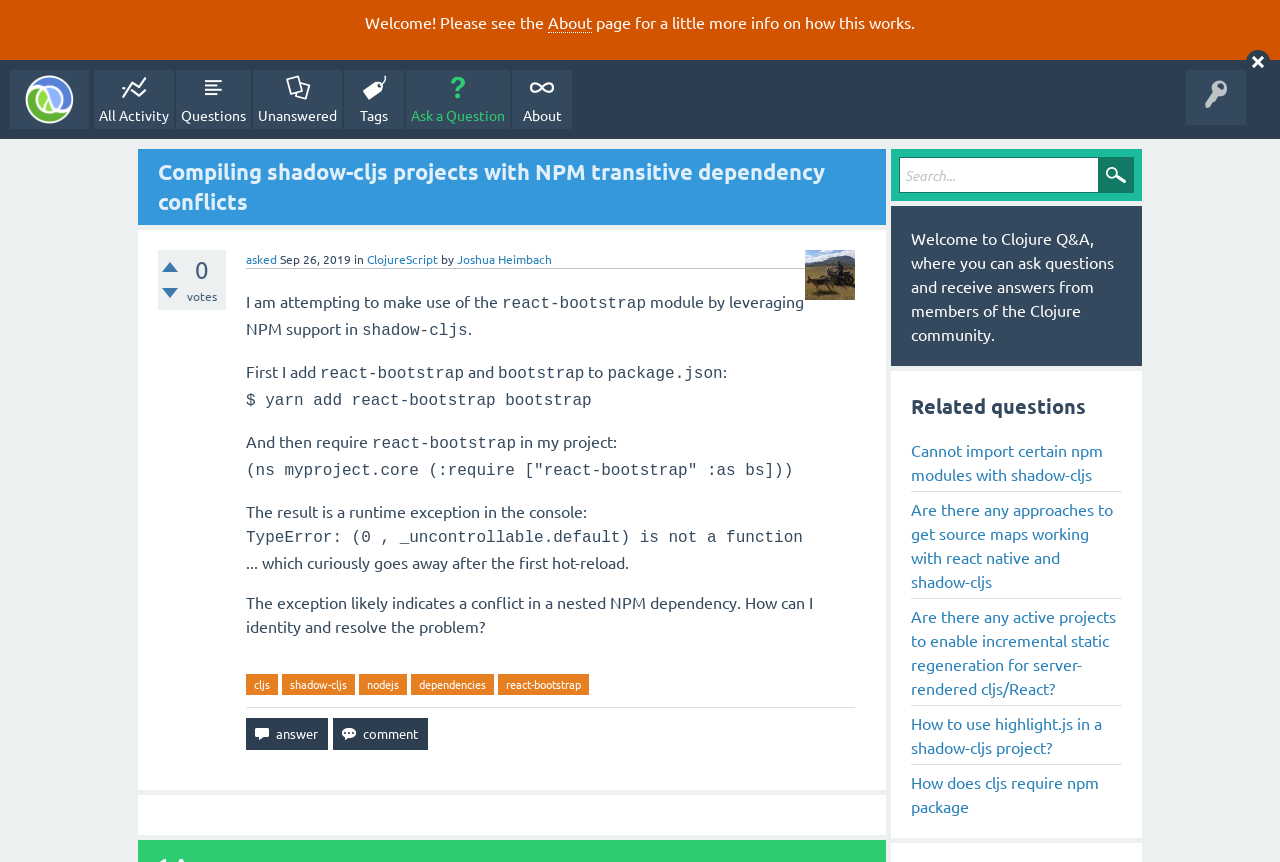Identify the first-level heading on the webpage and generate its text content.

Compiling shadow-cljs projects with NPM transitive dependency conflicts